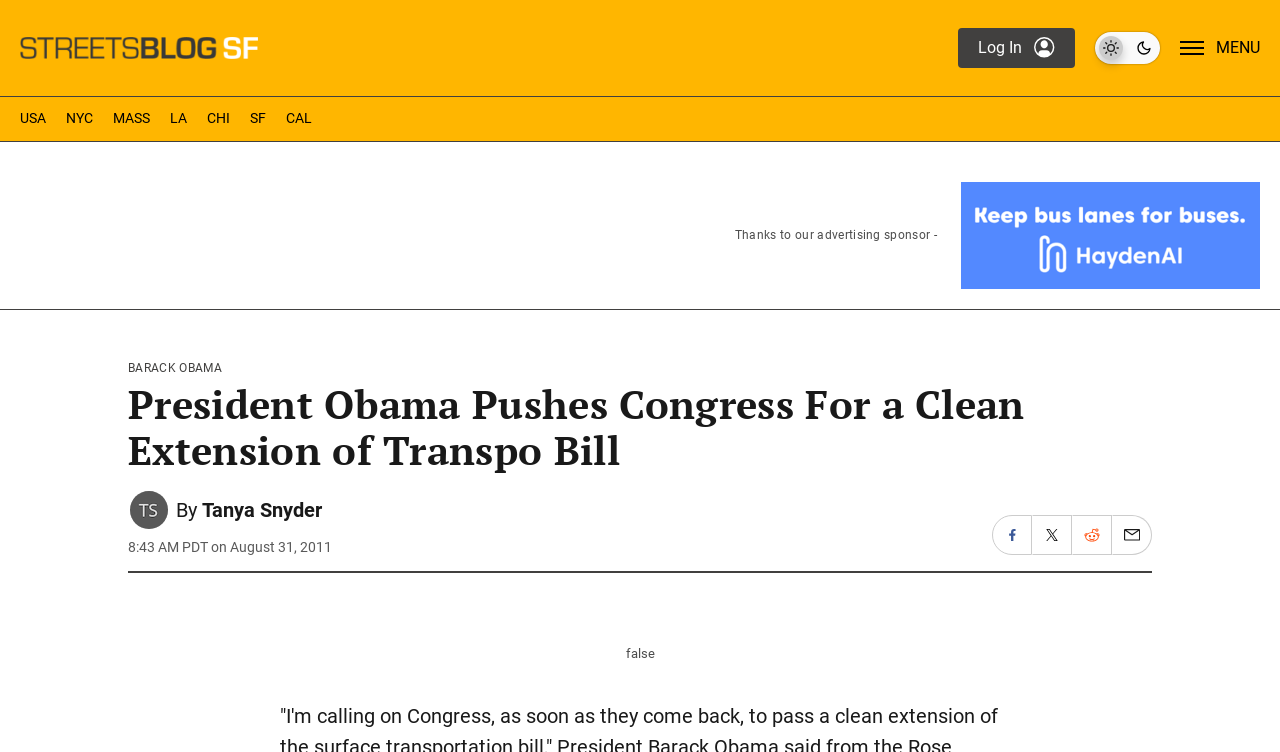What is the name of the author of the article?
Based on the image, give a one-word or short phrase answer.

Tanya Snyder